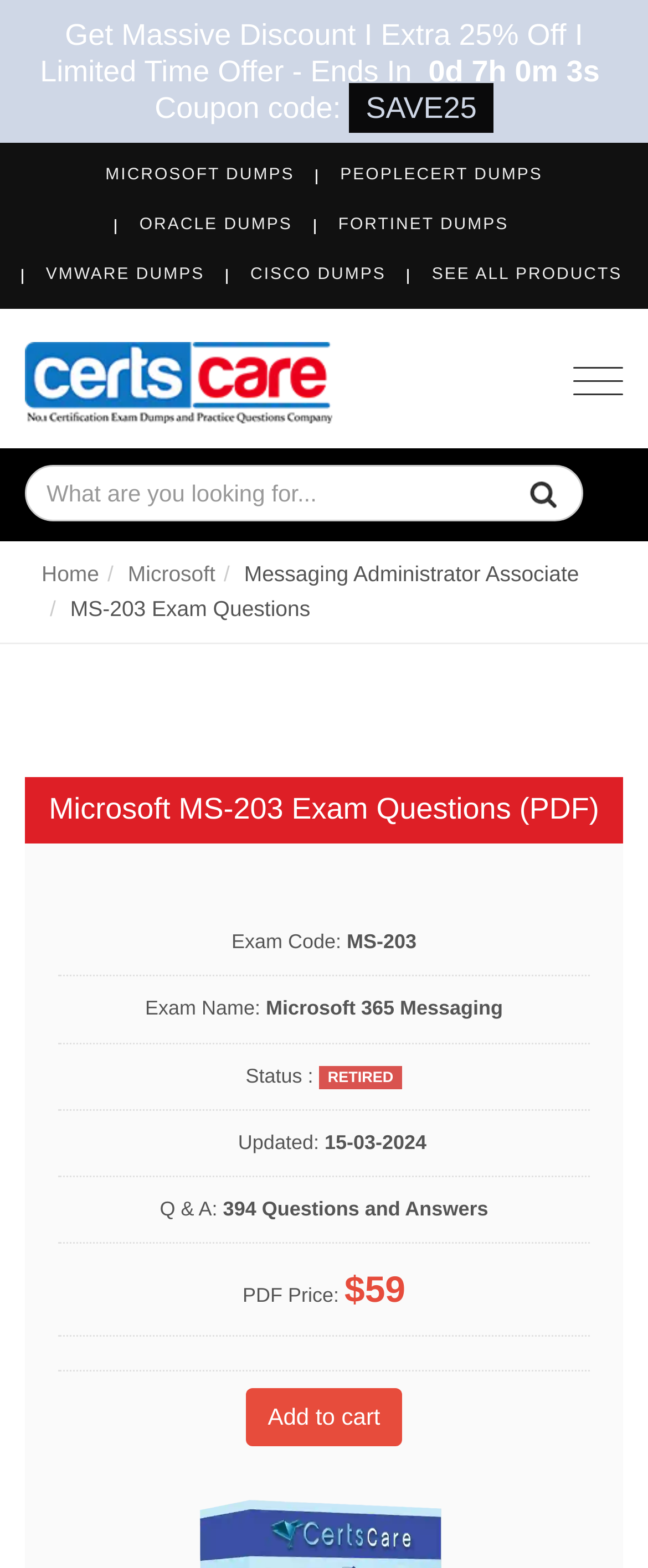Please find and generate the text of the main heading on the webpage.

Q: Where can I get a PDF for MS-203 Questions?